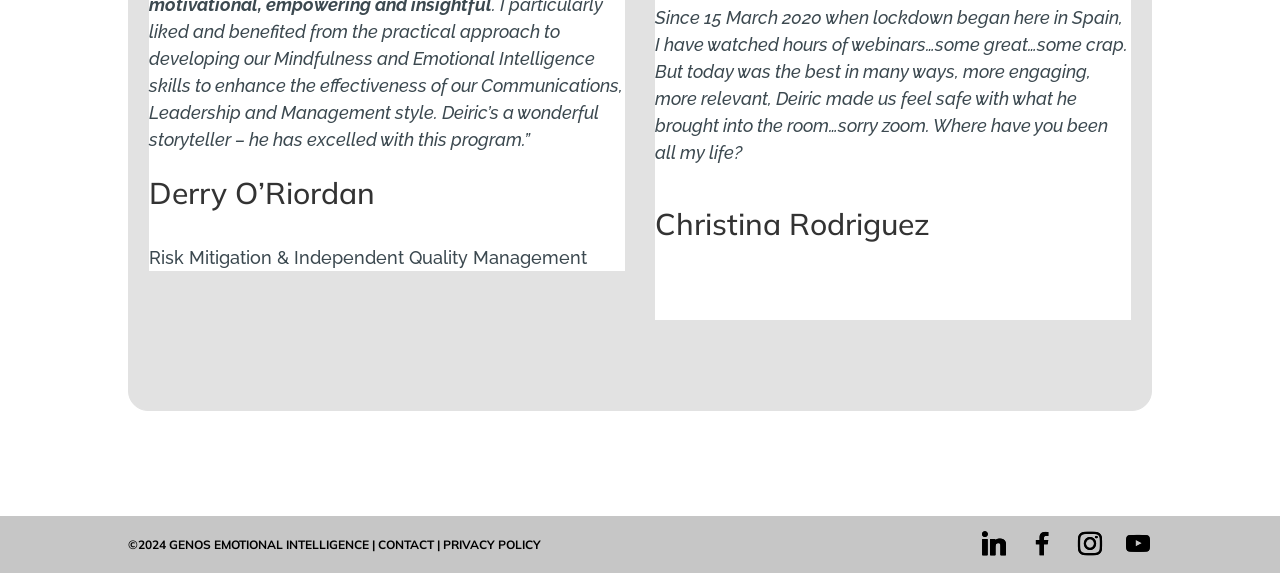Answer the question with a brief word or phrase:
What is the name of the organization mentioned at the bottom of the page?

GENOS EMOTIONAL INTELLIGENCE